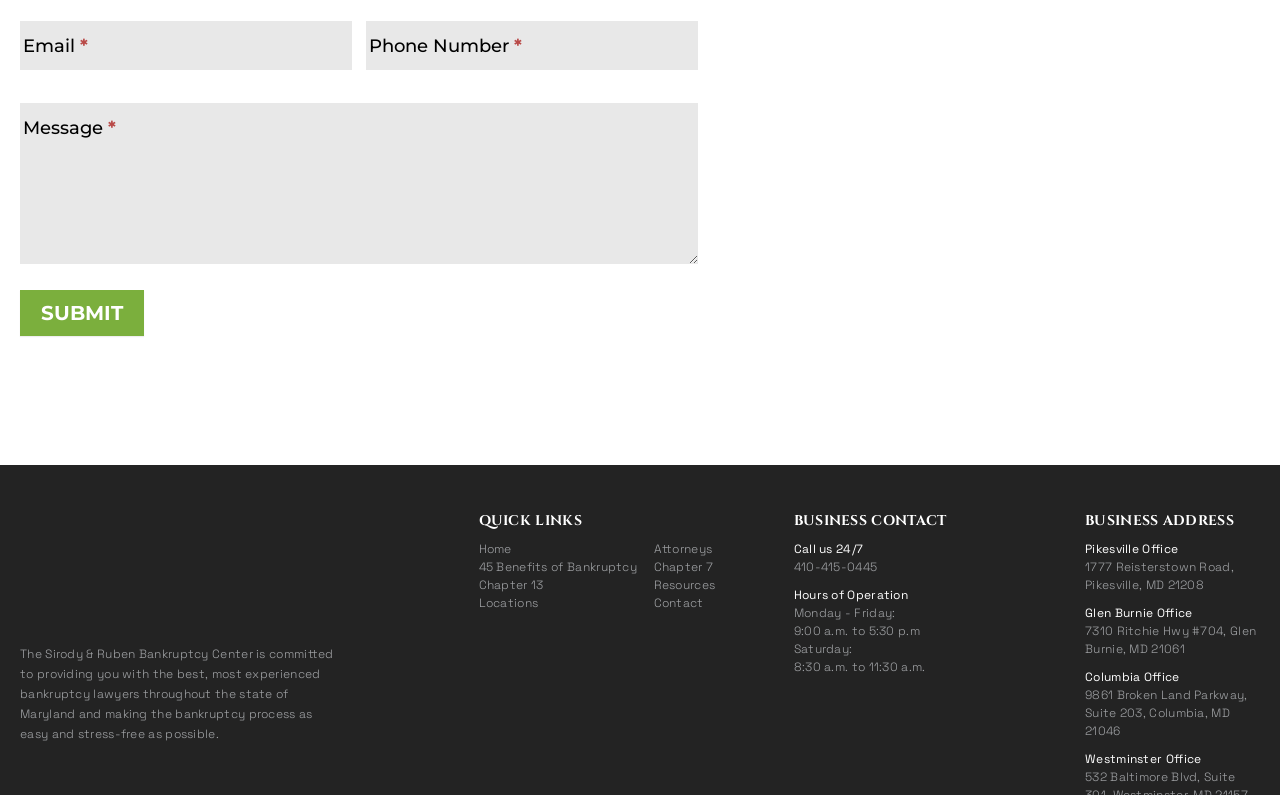Please reply with a single word or brief phrase to the question: 
What is the purpose of the form?

Contact the bankruptcy center